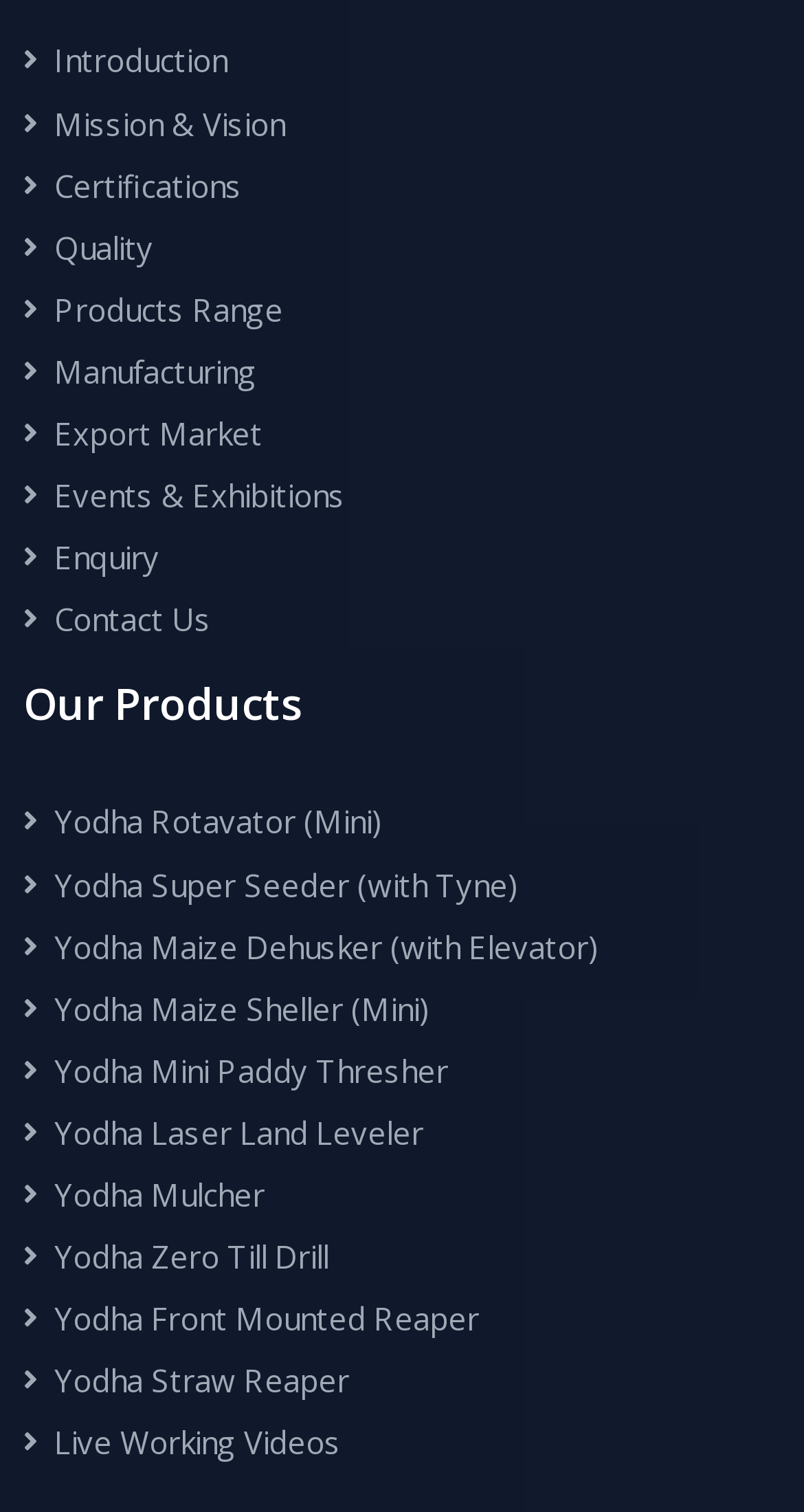Identify the bounding box coordinates of the clickable region to carry out the given instruction: "view Yodha Rotavator products".

[0.067, 0.53, 0.475, 0.557]